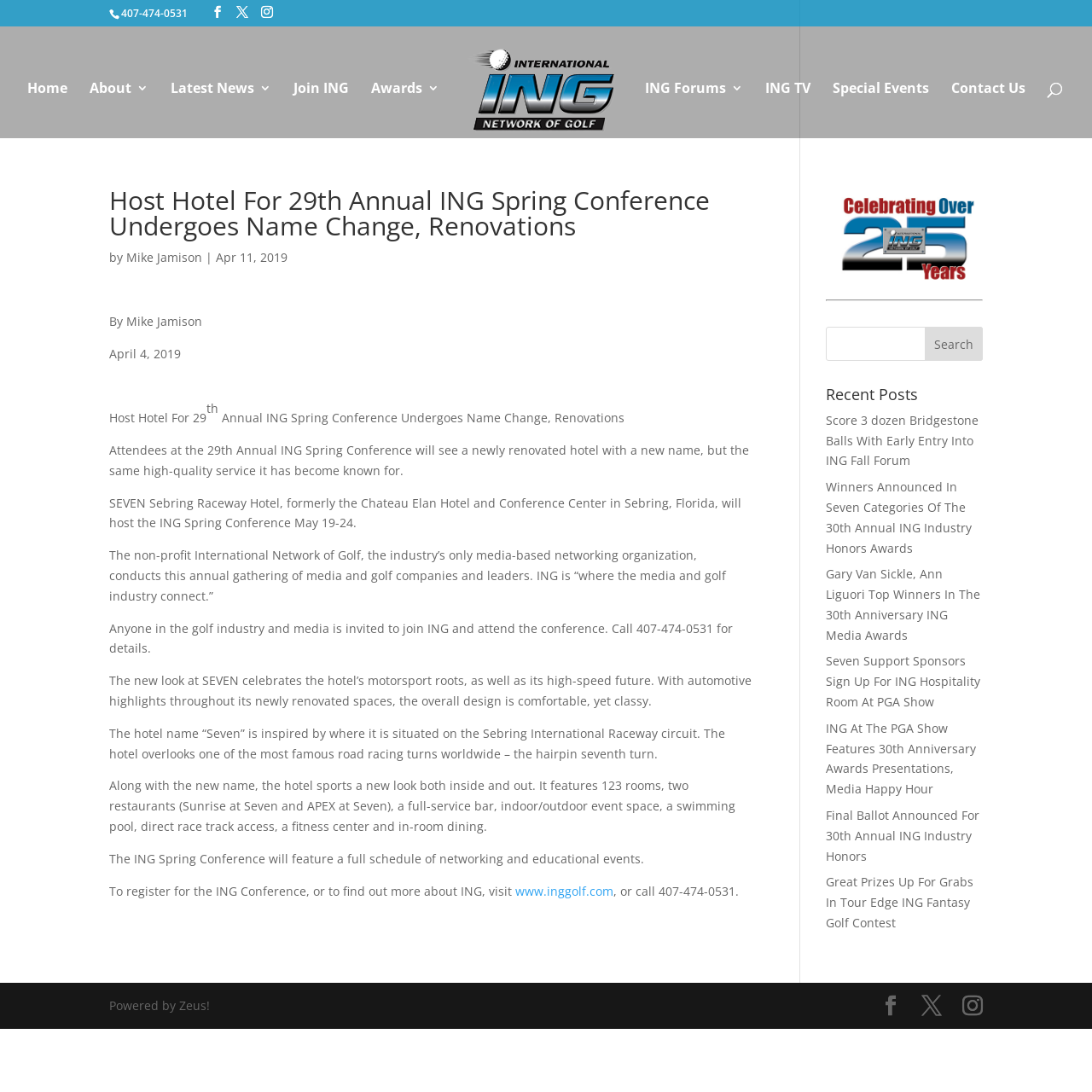Give a full account of the webpage's elements and their arrangement.

The webpage is about the International Network of Golf (ING) and its upcoming 29th Annual Spring Conference. At the top of the page, there is a phone number "407-474-0531" and three social media links. Below that, there is a navigation menu with links to "Home", "About 3", "Latest News 3", "Join ING", "Awards", "ING Golf", "ING Forums", "ING TV", "Special Events", and "Contact Us". 

On the left side of the page, there is a search box with a placeholder text "Search for:". 

The main content of the page is an article about the host hotel for the 29th Annual ING Spring Conference, which has undergone a name change and renovations. The hotel, now called SEVEN Sebring Raceway Hotel, is located in Sebring, Florida, and will host the conference from May 19-24. The article describes the hotel's new look, its motorsport roots, and its amenities, including 123 rooms, two restaurants, a full-service bar, and a fitness center.

Below the article, there are several links to other news articles, including "Score 3 dozen Bridgestone Balls With Early Entry Into ING Fall Forum", "Winners Announced In Seven Categories Of The 30th Annual ING Industry Honors Awards", and "Gary Van Sickle, Ann Liguori Top Winners In The 30th Anniversary ING Media Awards".

At the bottom of the page, there is a section with links to social media platforms and a copyright notice that reads "Powered by Zeus!".